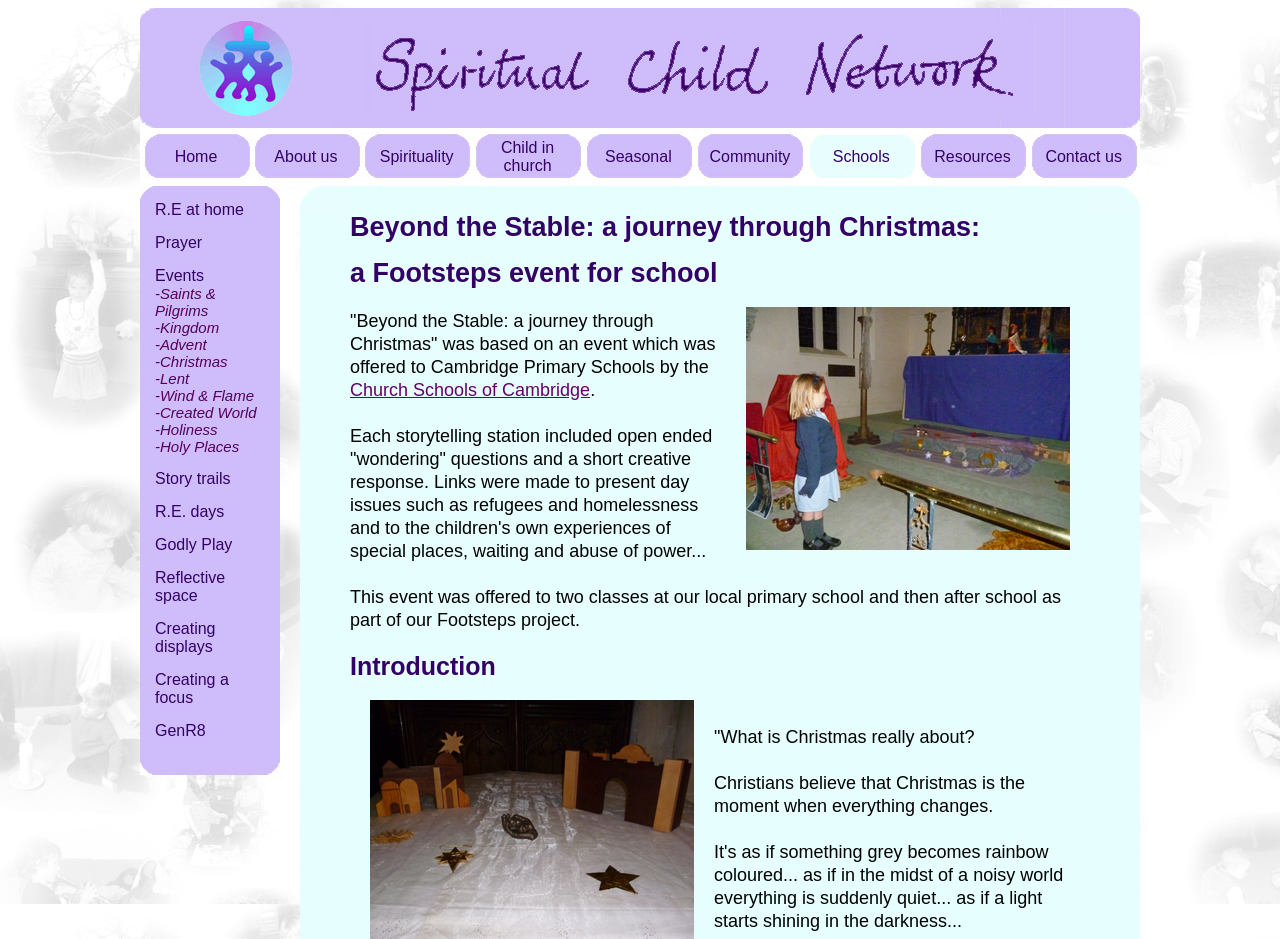Bounding box coordinates are specified in the format (top-left x, top-left y, bottom-right x, bottom-right y). All values are floating point numbers bounded between 0 and 1. Please provide the bounding box coordinate of the region this sentence describes: -Holiness

[0.121, 0.448, 0.17, 0.466]